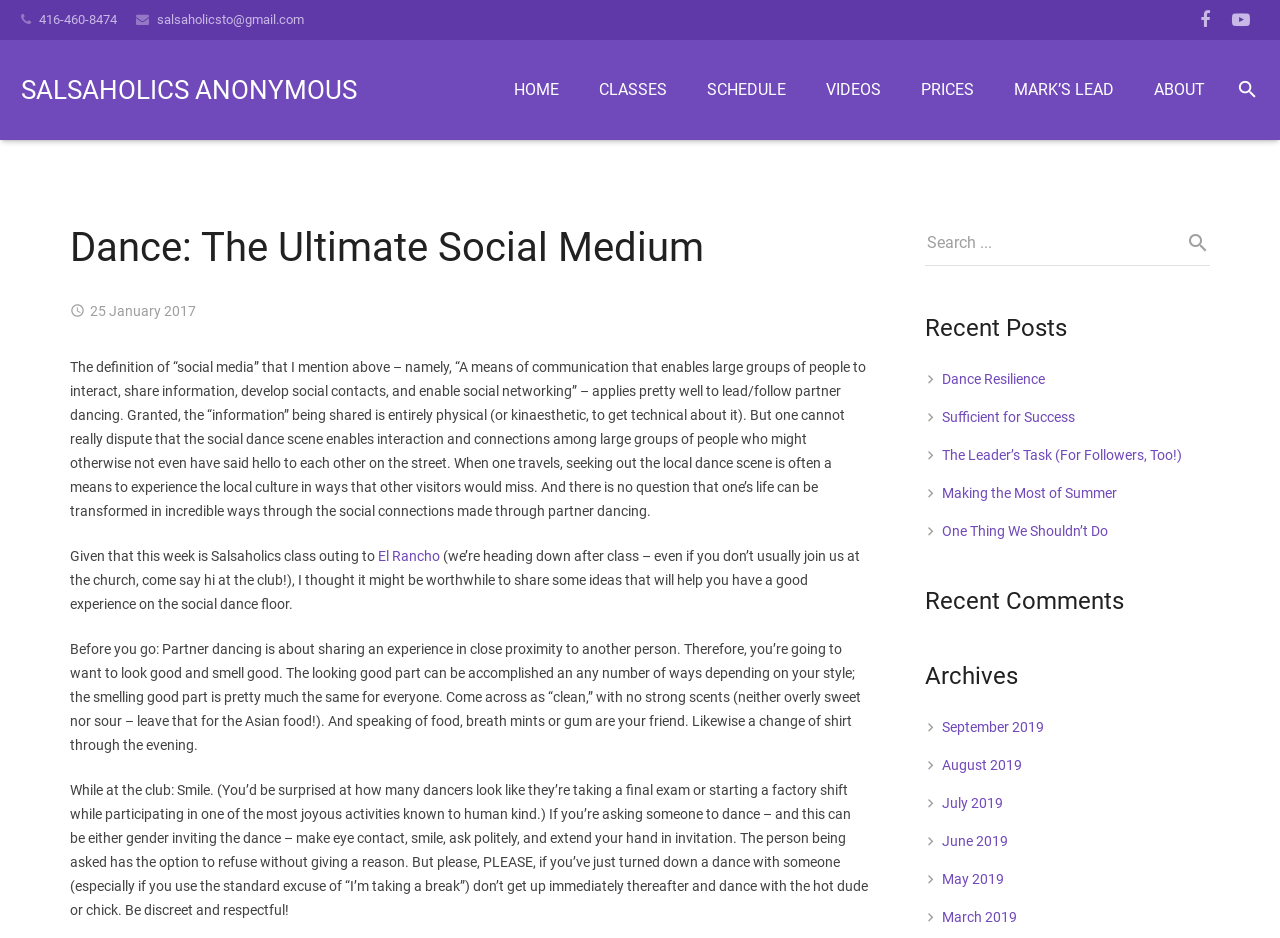Find the bounding box coordinates for the area that should be clicked to accomplish the instruction: "Search for something".

[0.957, 0.075, 0.992, 0.117]